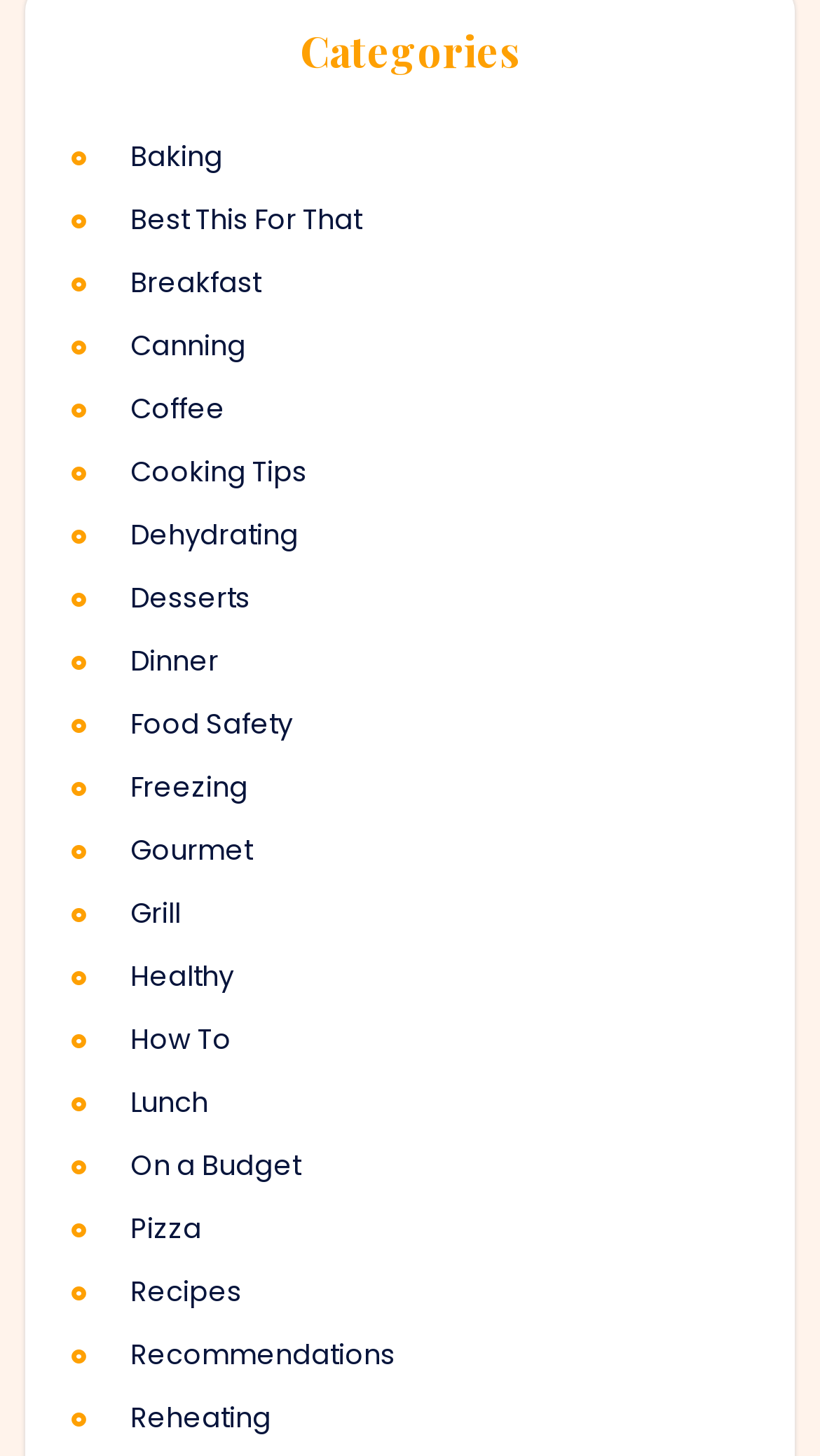Identify the bounding box coordinates of the section to be clicked to complete the task described by the following instruction: "browse Gourmet". The coordinates should be four float numbers between 0 and 1, formatted as [left, top, right, bottom].

[0.159, 0.57, 0.793, 0.599]